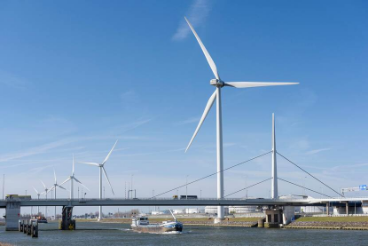What is navigating the waterway in the image?
Answer the question with a single word or phrase, referring to the image.

a boat